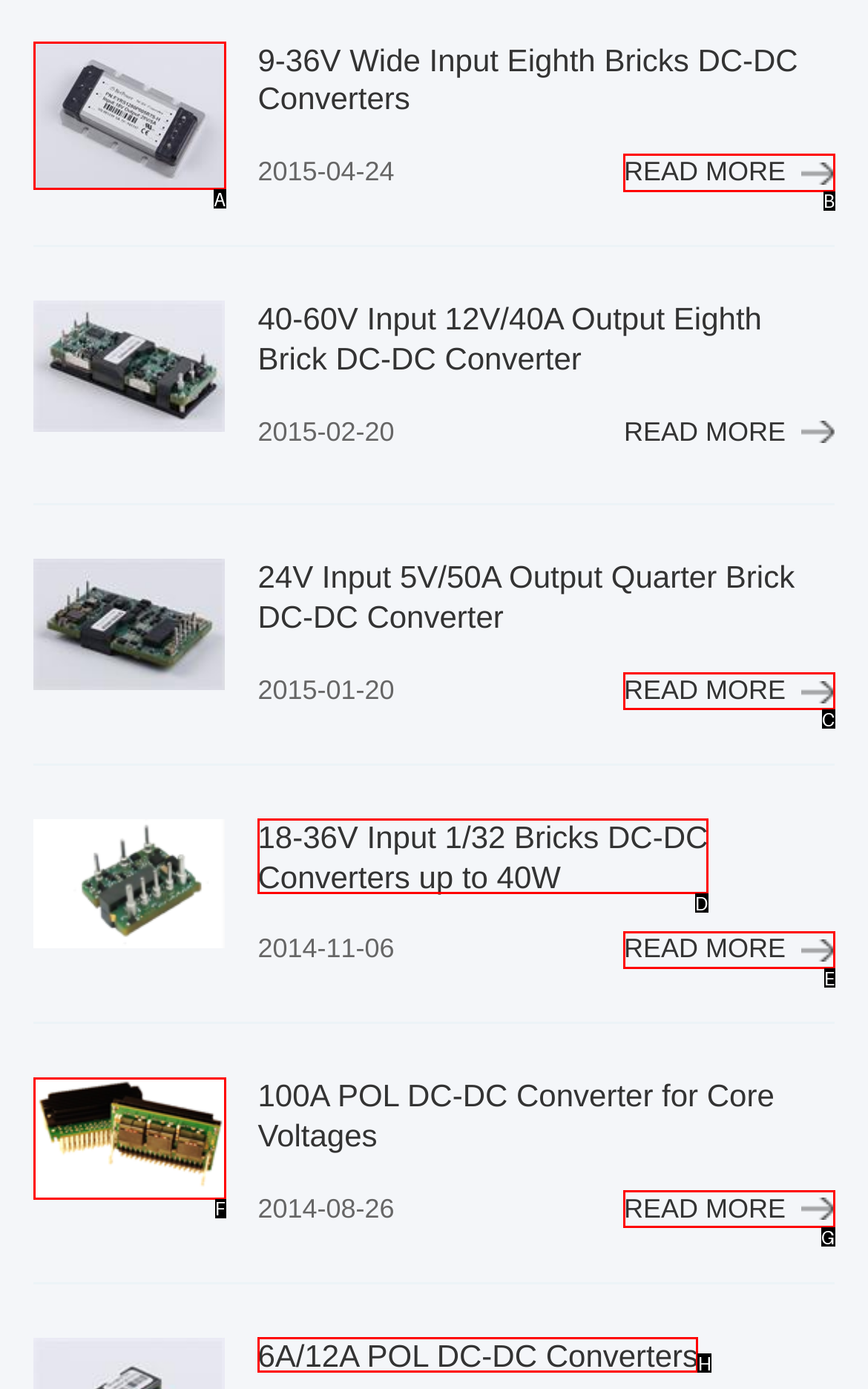Determine which element should be clicked for this task: Check 6A/12A POL DC-DC Converters
Answer with the letter of the selected option.

H